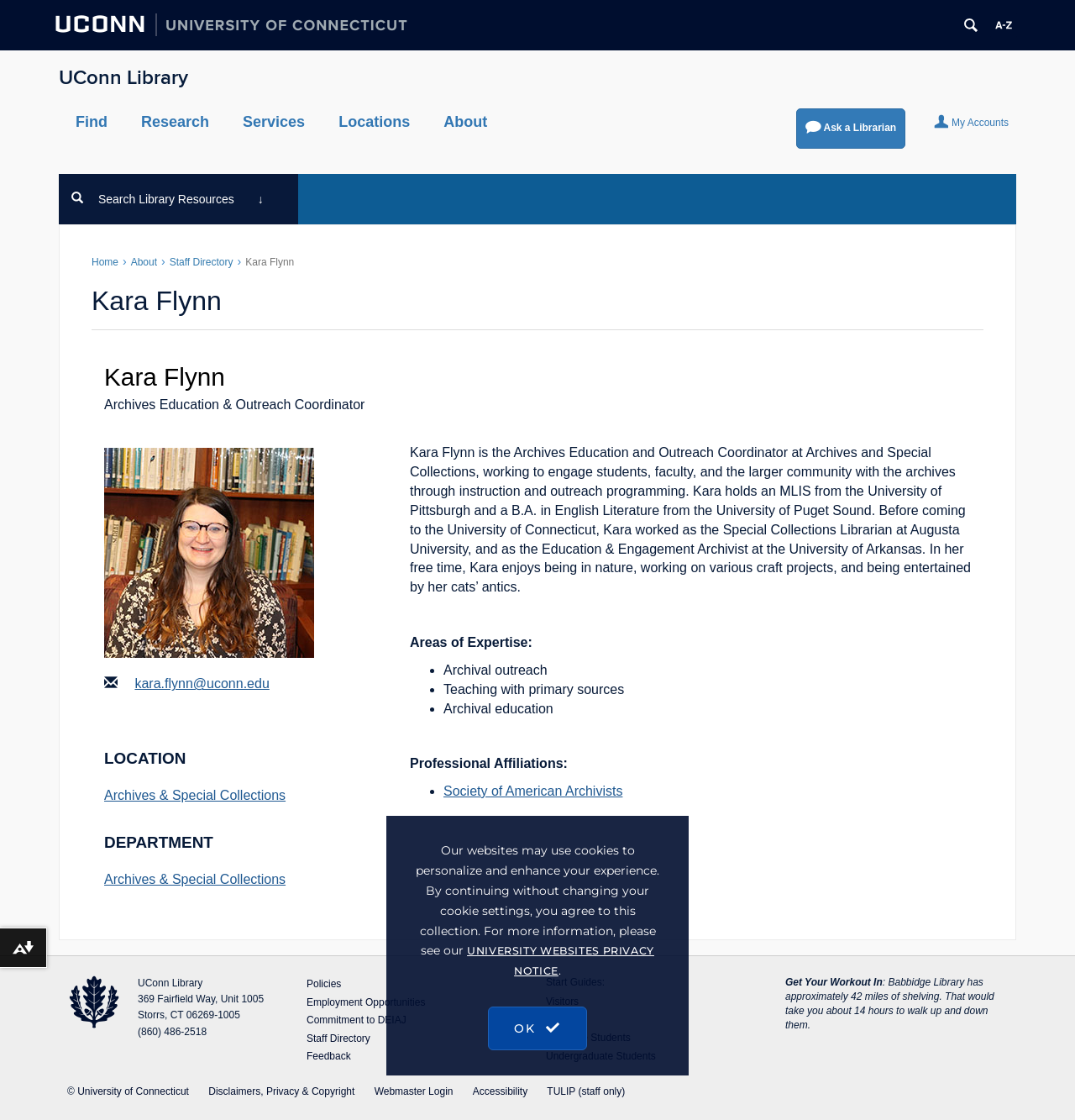Identify the bounding box coordinates of the specific part of the webpage to click to complete this instruction: "Search University of Connecticut".

[0.89, 0.01, 0.915, 0.034]